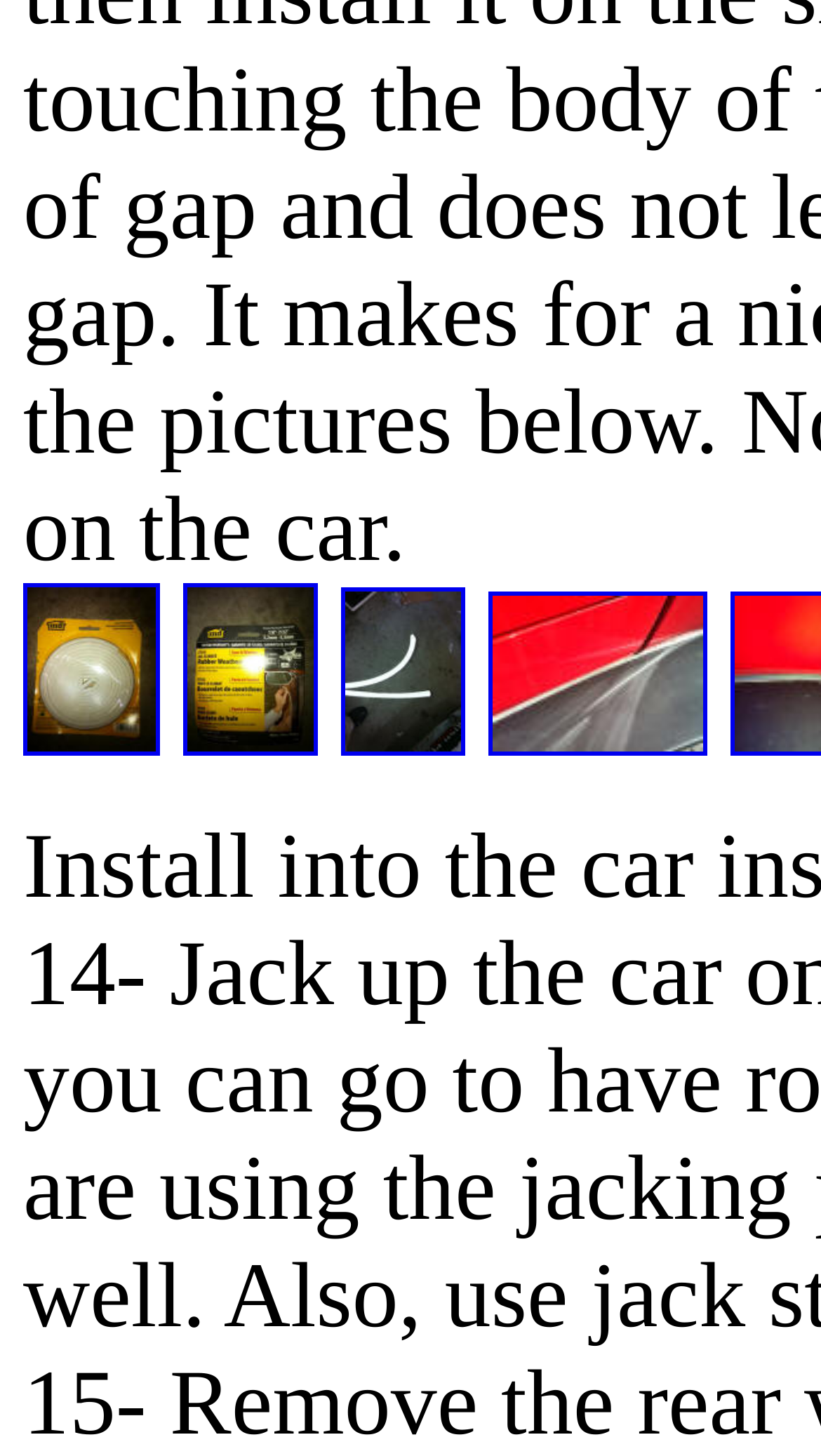Using the provided element description: "parent_node: Unfinished install instructions.", determine the bounding box coordinates of the corresponding UI element in the screenshot.

[0.415, 0.463, 0.567, 0.533]